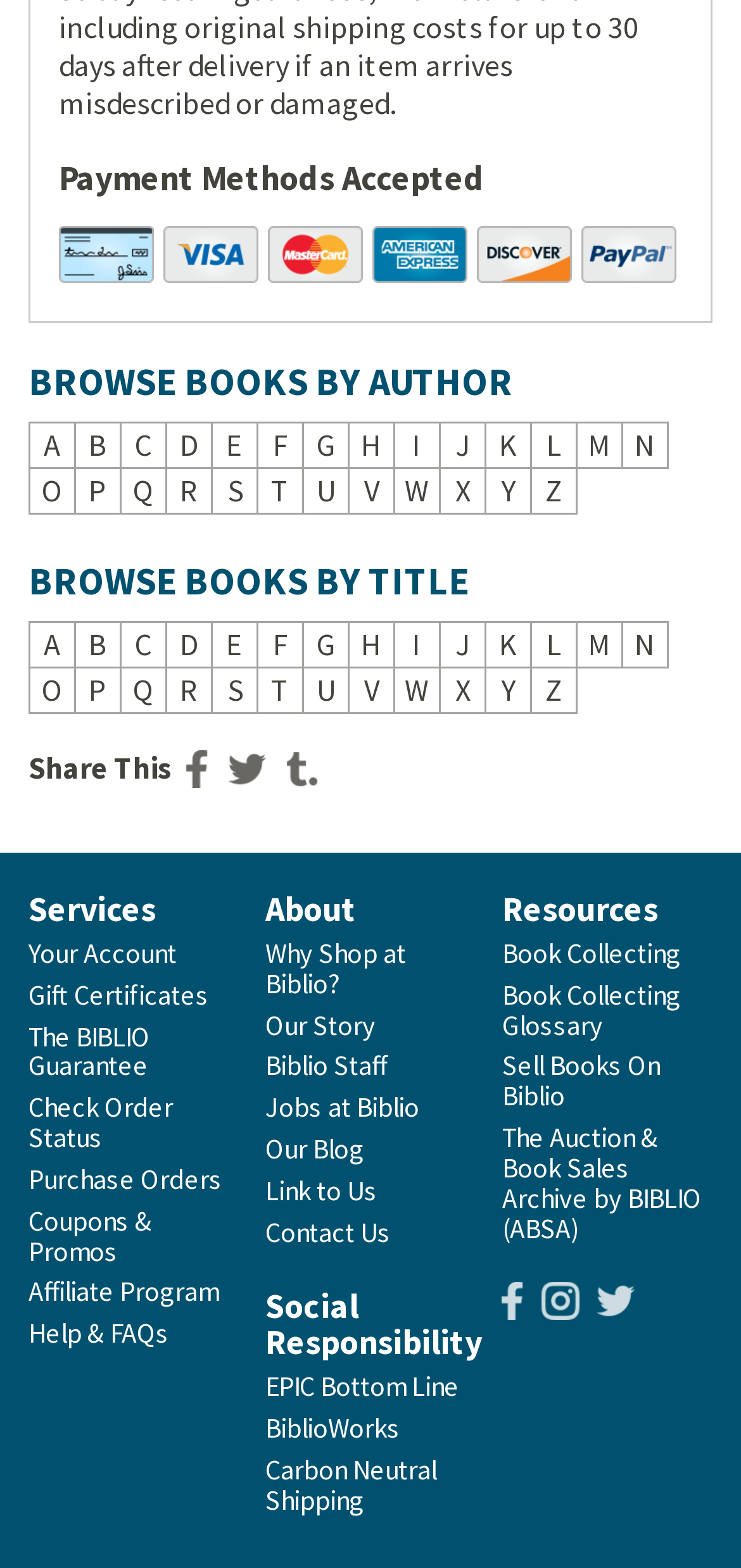Extract the bounding box of the UI element described as: "Carbon Neutral Shipping".

[0.358, 0.926, 0.589, 0.967]